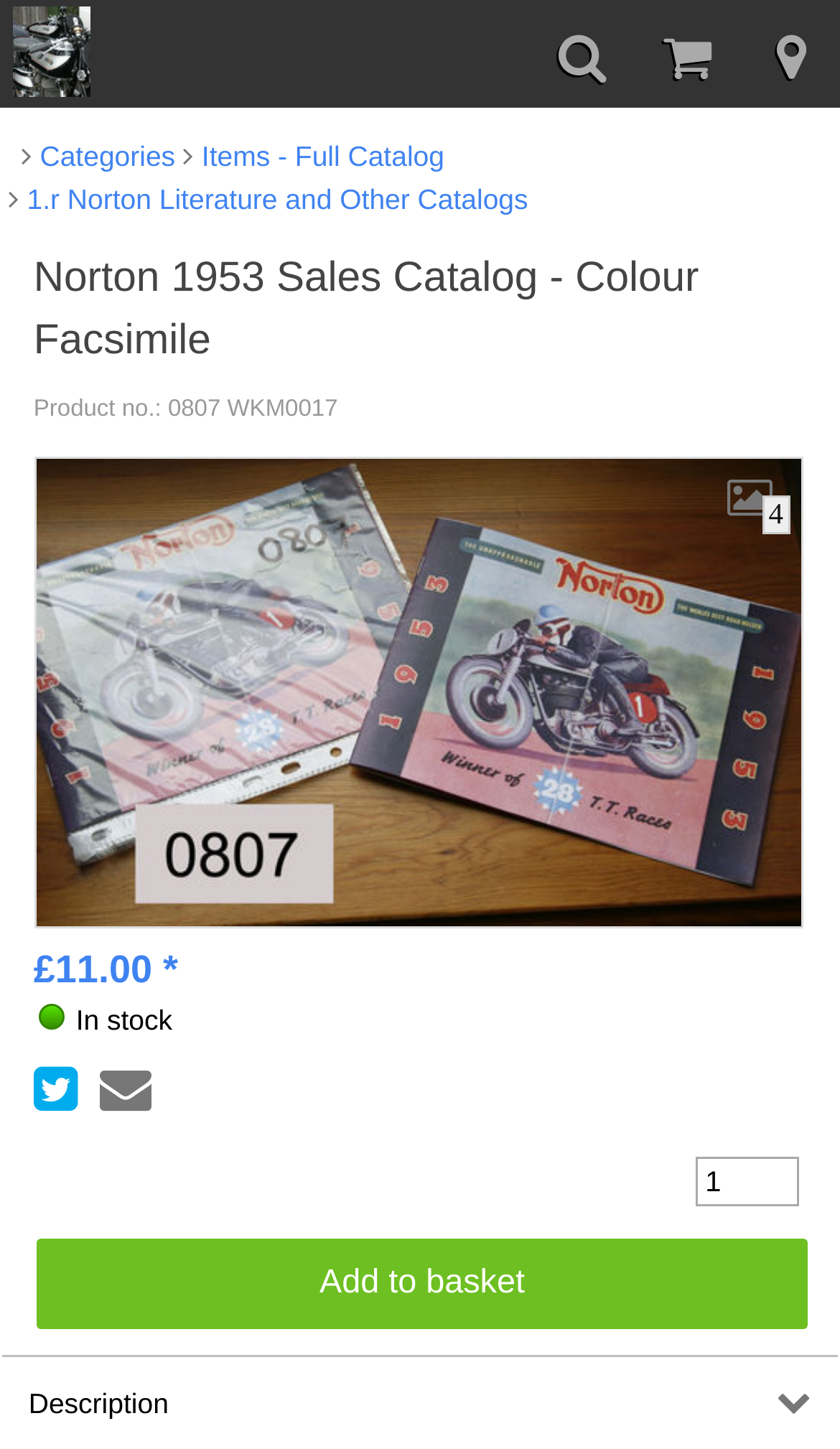Based on what you see in the screenshot, provide a thorough answer to this question: What is the product number of the Norton 1953 Sales Catalog?

I found the product number by looking at the text 'Product no.: 0807 WKM0017' which is located above the product description.